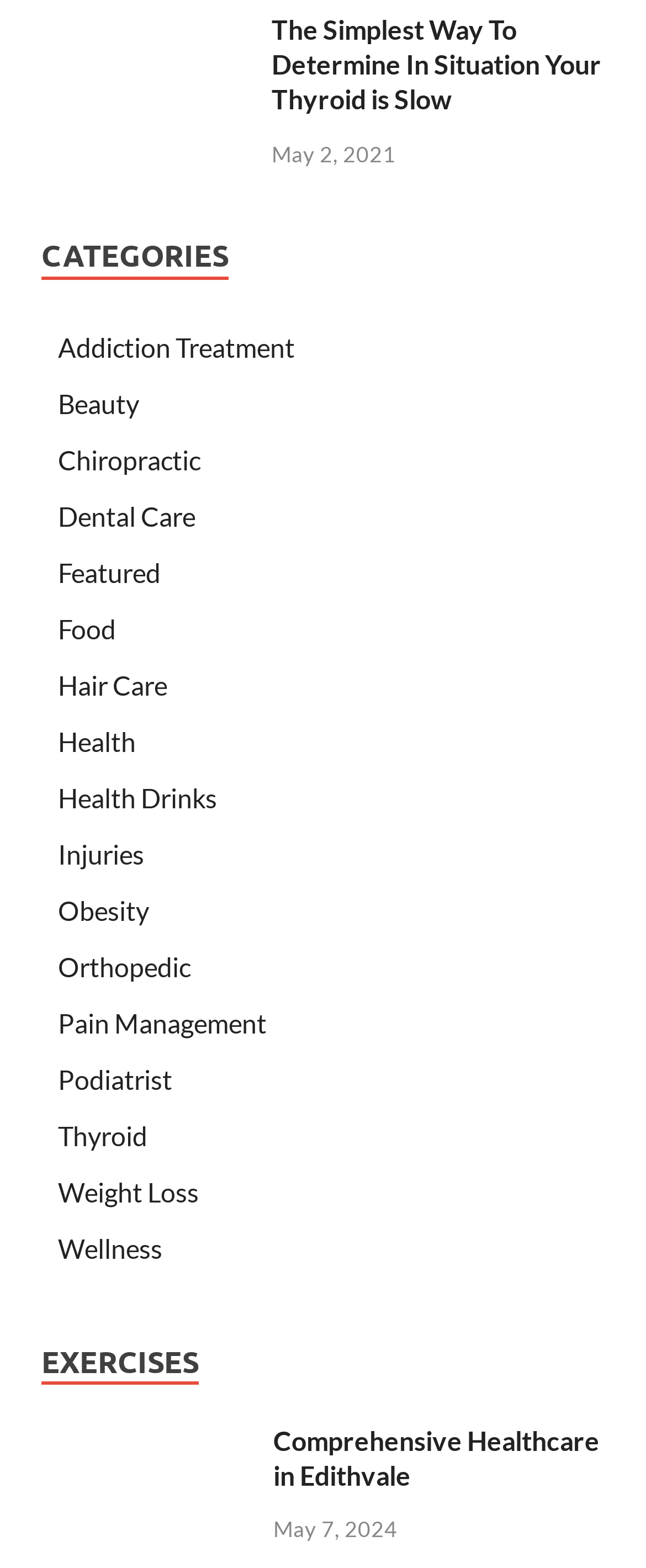Please determine the bounding box coordinates, formatted as (top-left x, top-left y, bottom-right x, bottom-right y), with all values as floating point numbers between 0 and 1. Identify the bounding box of the region described as: Weight Loss

[0.09, 0.75, 0.308, 0.77]